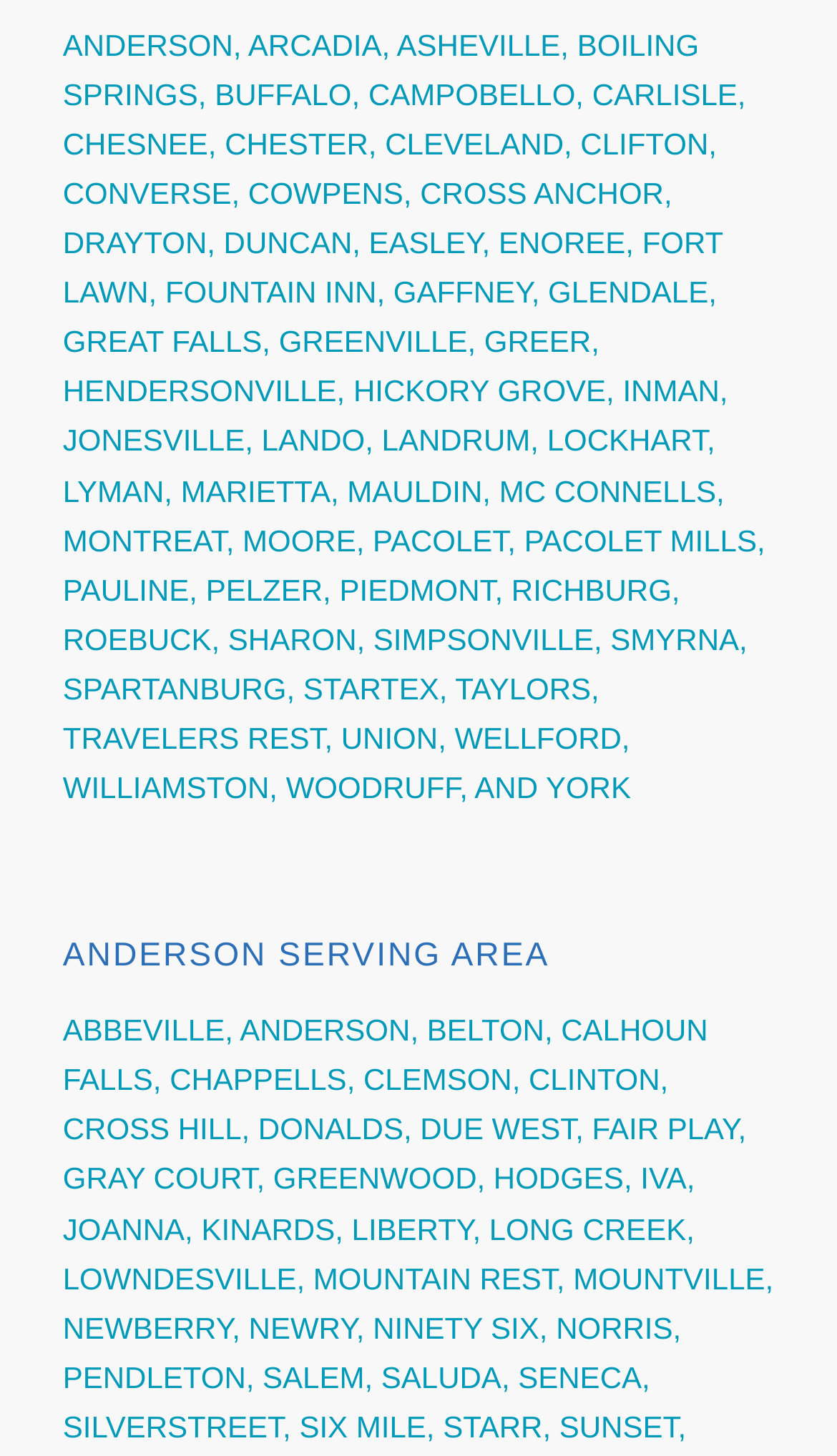Answer briefly with one word or phrase:
How many cities are listed in the first row of links?

9